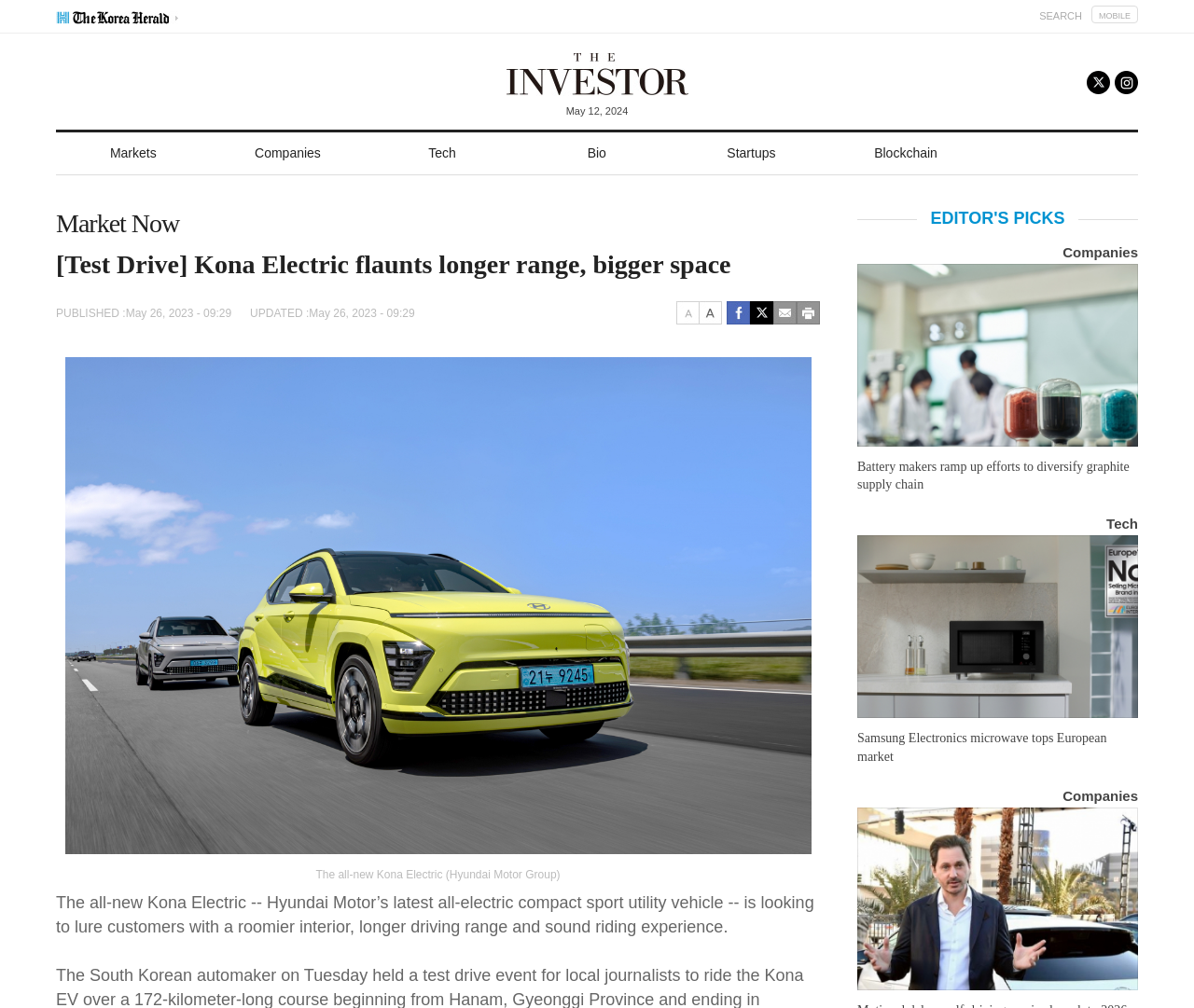What is the principal heading displayed on the webpage?

May 12, 2024